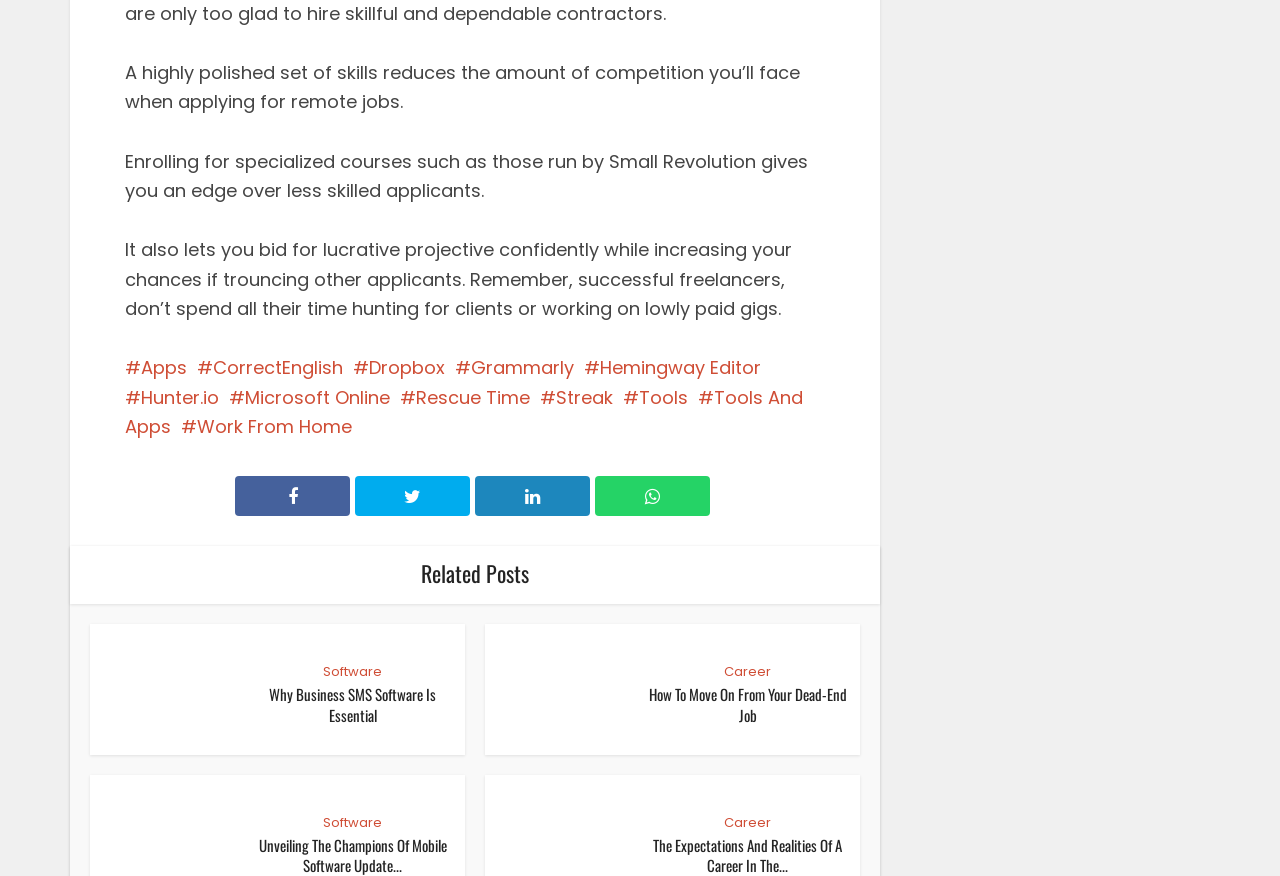What is the topic of the first related post?
Ensure your answer is thorough and detailed.

The first related post is an article with an image and a heading. The heading is 'Why Business SMS Software Is Essential'. Therefore, the topic of the first related post is Business SMS Software.